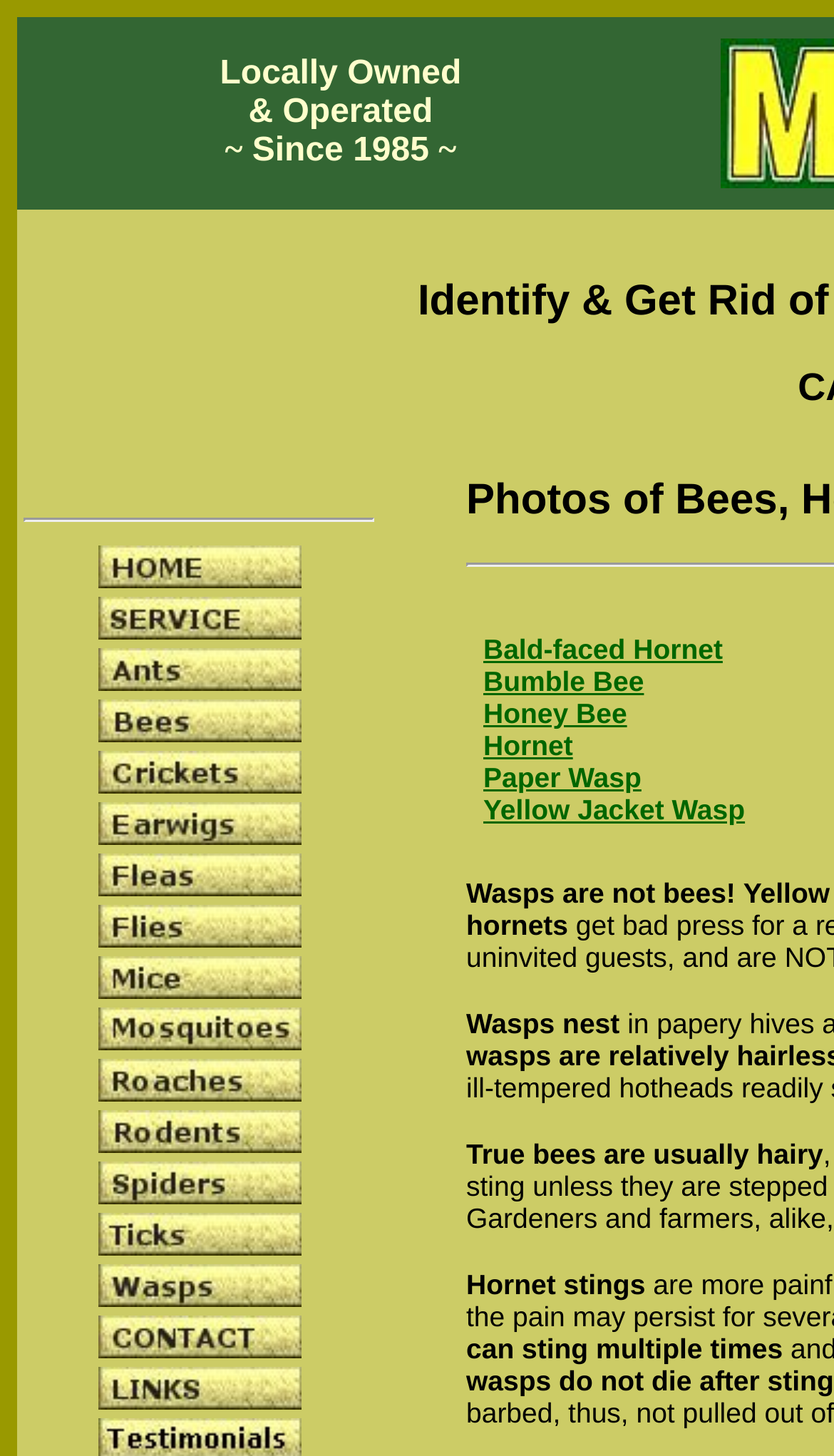Determine the coordinates of the bounding box that should be clicked to complete the instruction: "Click on 'Pest control services'". The coordinates should be represented by four float numbers between 0 and 1: [left, top, right, bottom].

[0.117, 0.42, 0.36, 0.445]